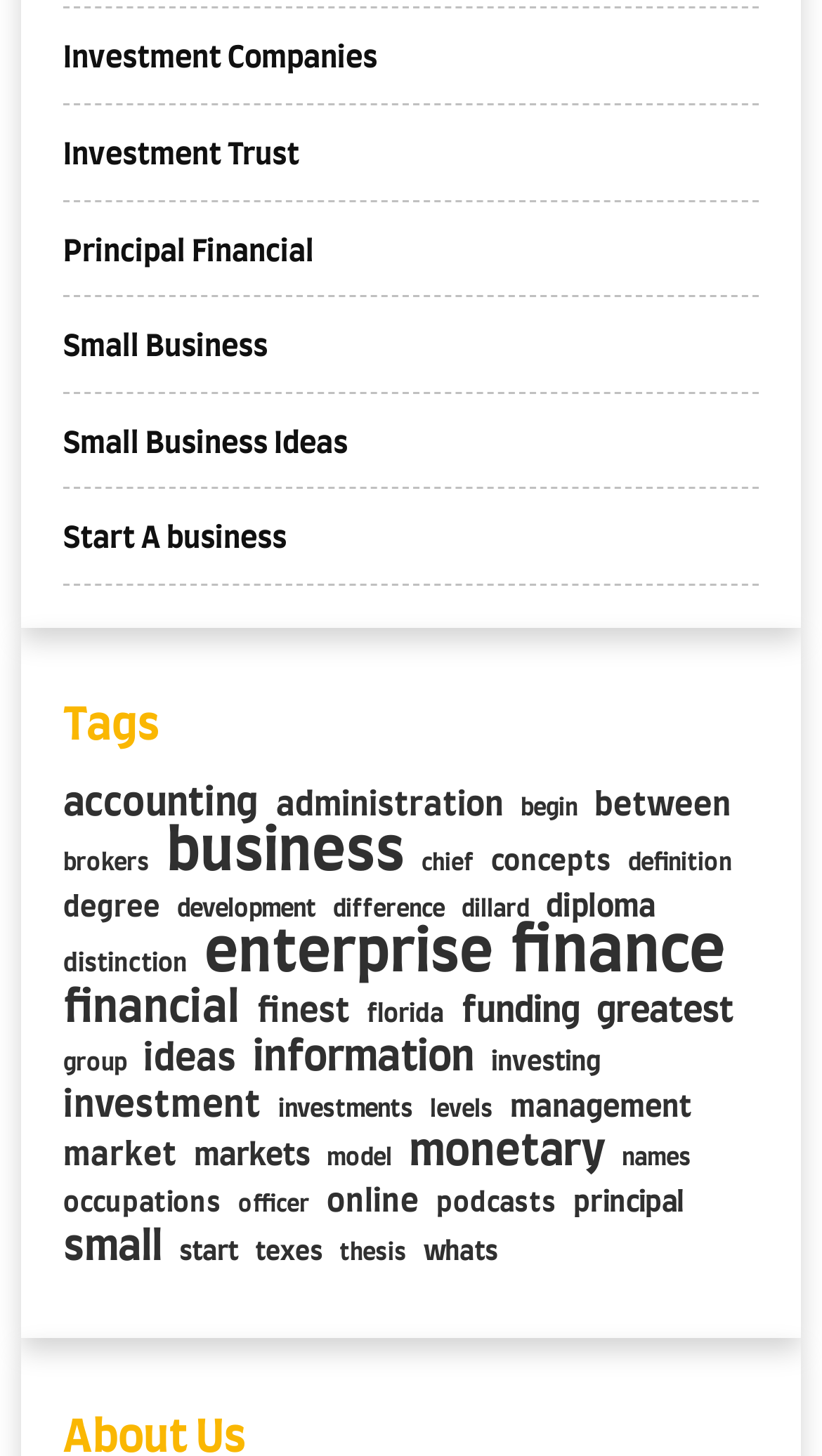From the element description Investment Companies, predict the bounding box coordinates of the UI element. The coordinates must be specified in the format (top-left x, top-left y, bottom-right x, bottom-right y) and should be within the 0 to 1 range.

[0.077, 0.031, 0.459, 0.051]